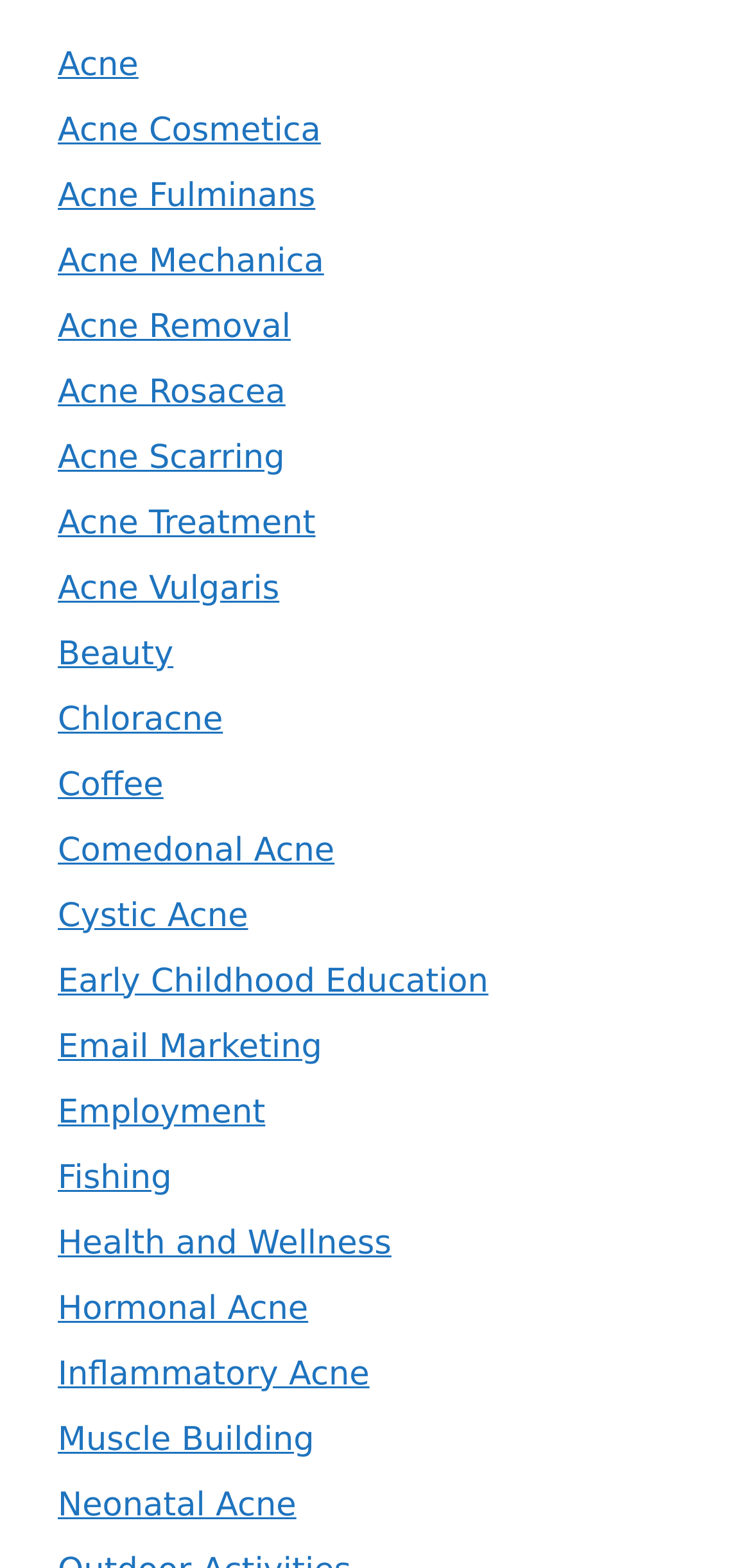Reply to the question below using a single word or brief phrase:
What is the link below 'Acne Treatment'?

Acne Vulgaris